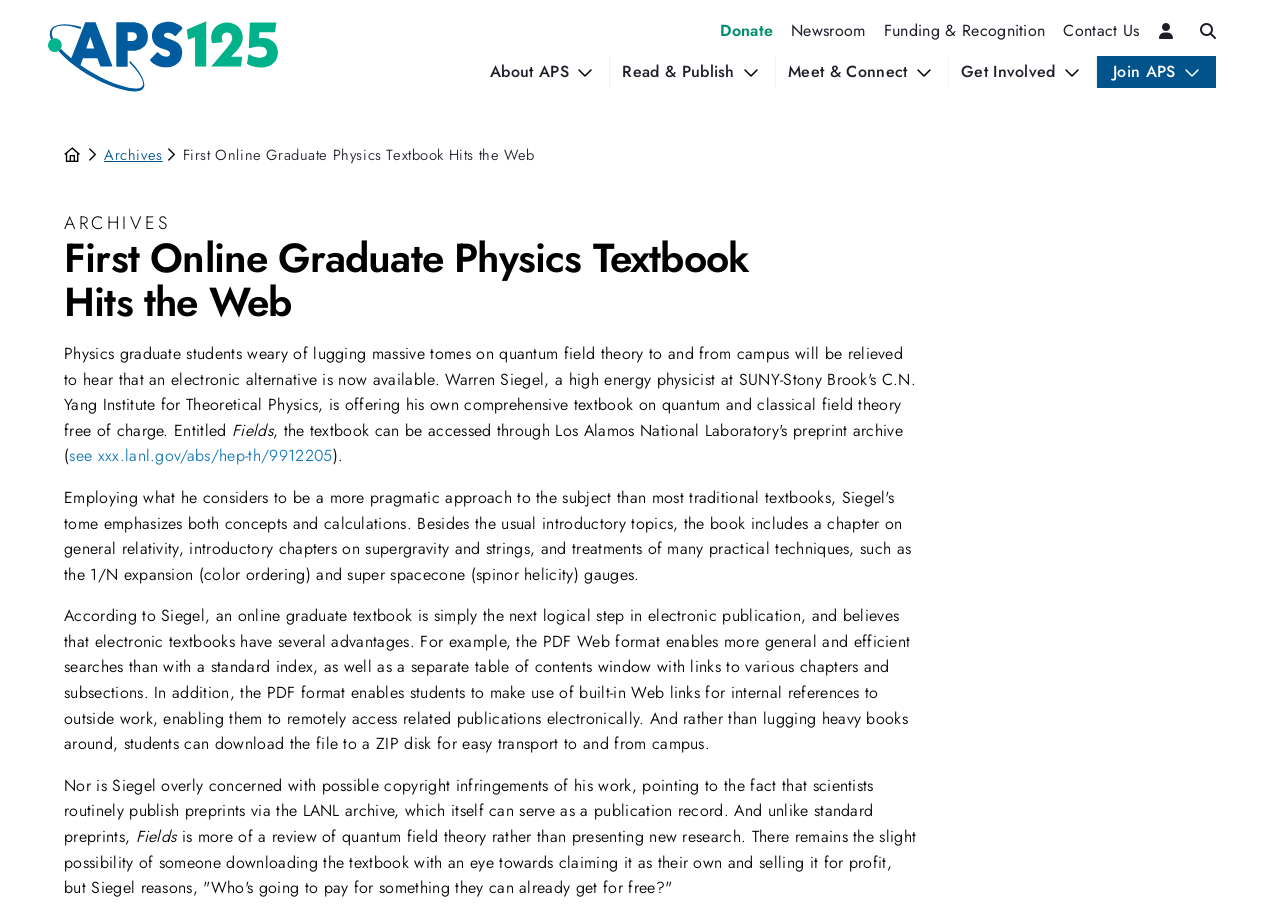What is the purpose of the online graduate textbook?
Provide a thorough and detailed answer to the question.

The purpose of the online graduate textbook can be inferred from the text, which mentions that an online graduate textbook is simply the next logical step in electronic publication, and believes that electronic textbooks have several advantages.